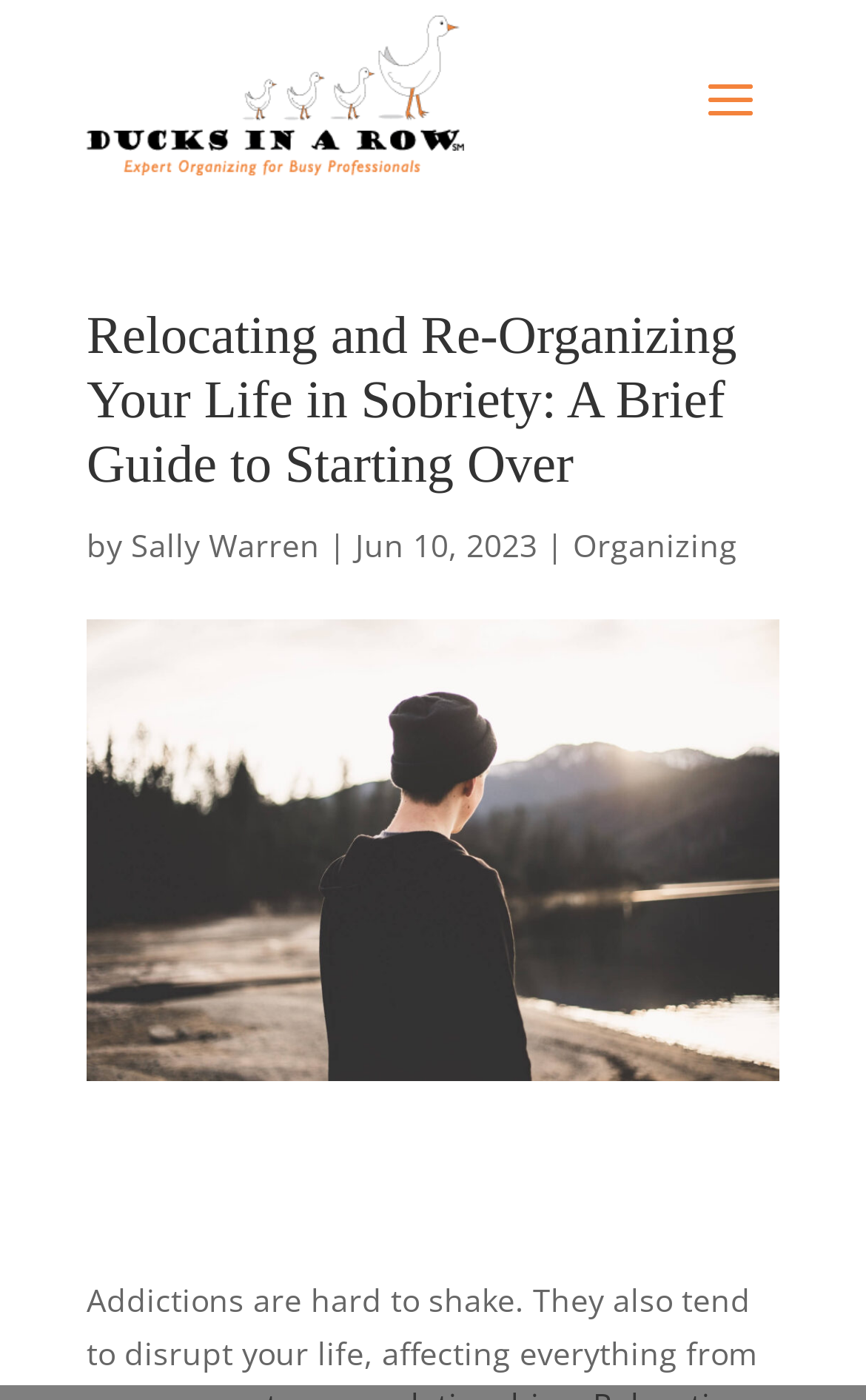Provide the bounding box coordinates of the UI element this sentence describes: "Organizing".

[0.662, 0.375, 0.851, 0.405]